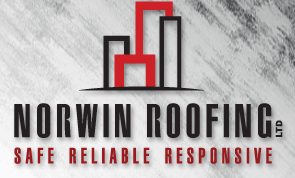What is the background tone of the logo?
Provide a detailed and well-explained answer to the question.

The background exhibits a textured gray tone, enhancing the overall professional aesthetic of the brand.